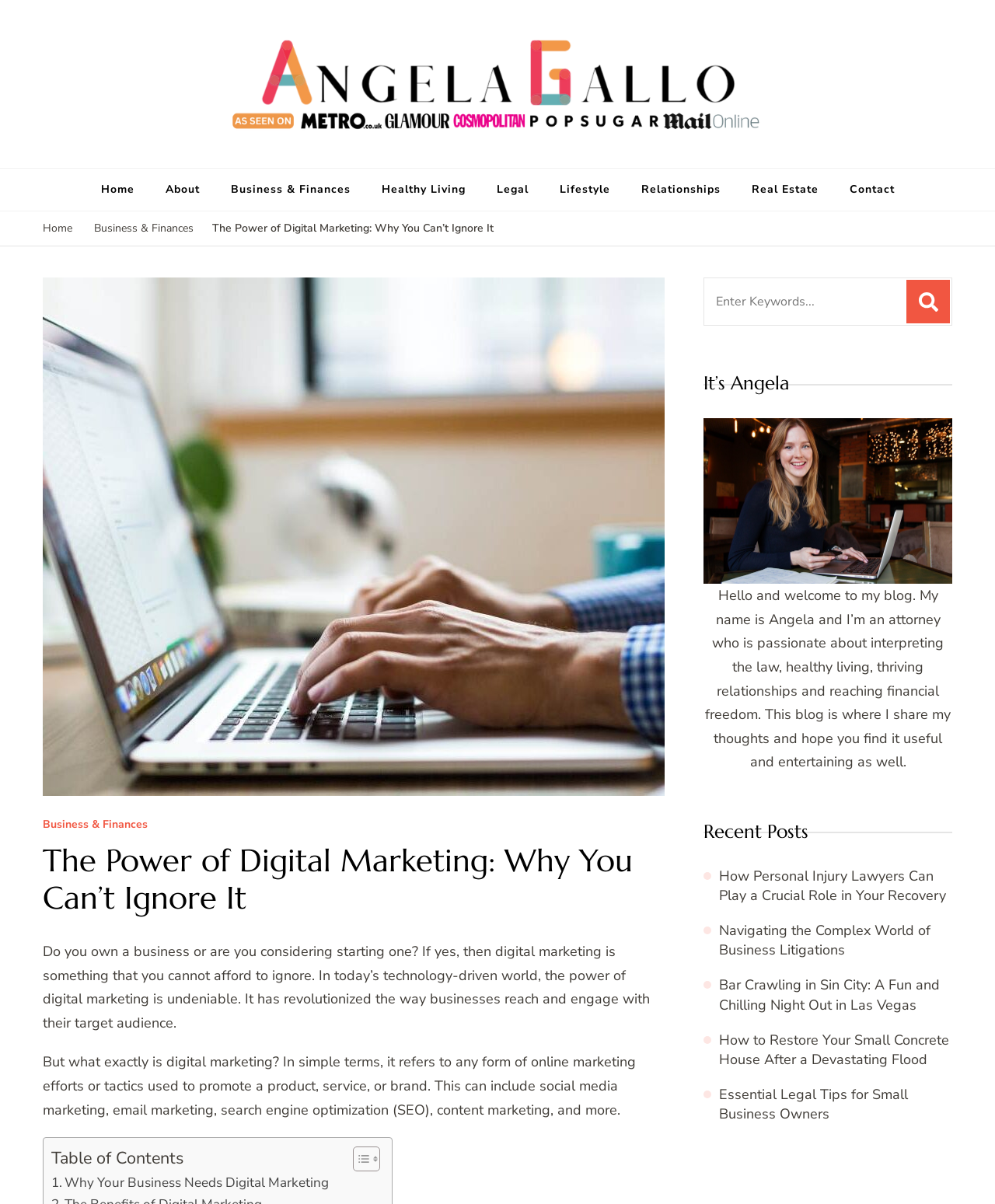What is the topic of the current blog post? Based on the image, give a response in one word or a short phrase.

Digital Marketing